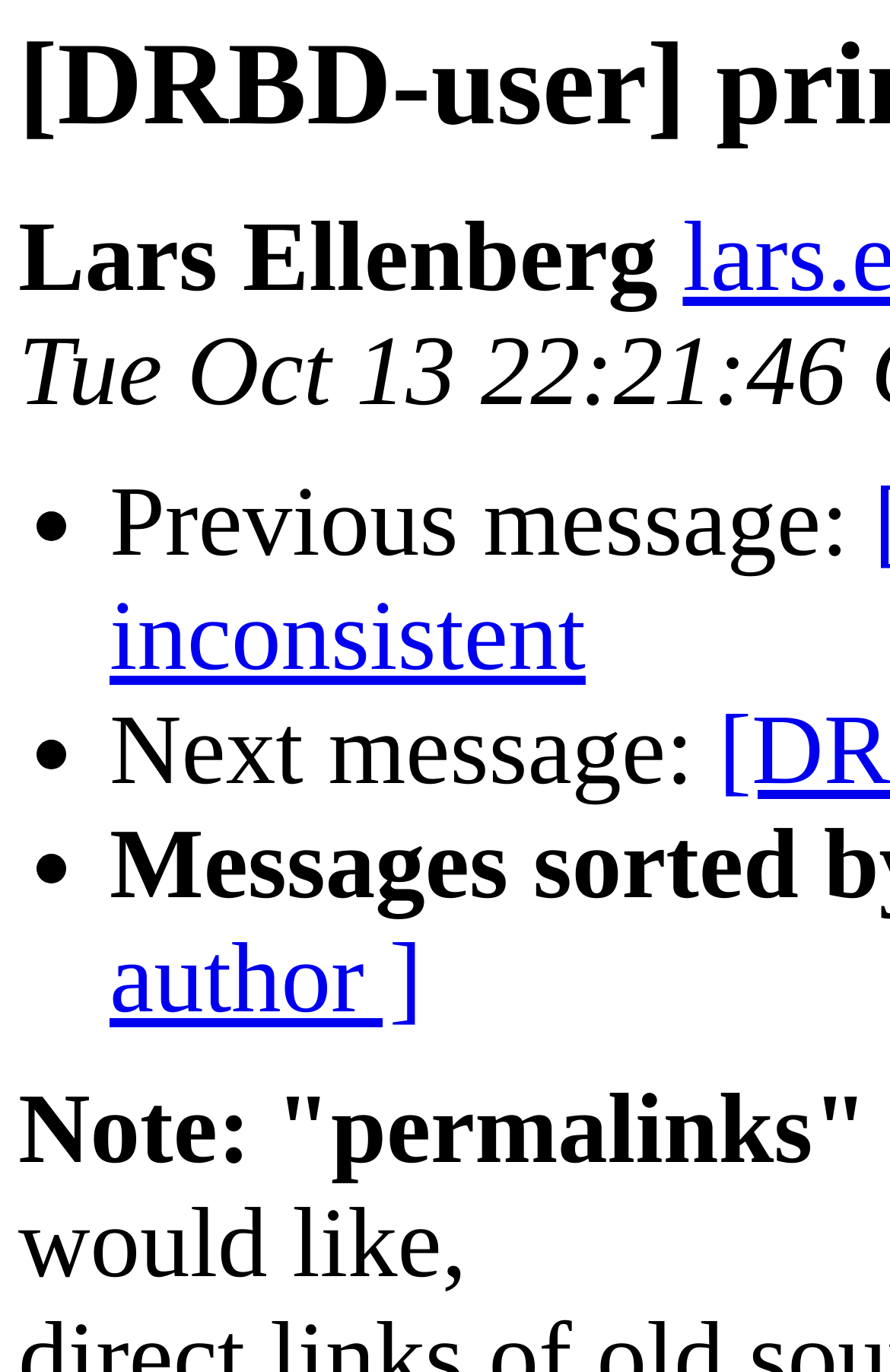How many navigation options are there?
Answer with a single word or phrase, using the screenshot for reference.

3